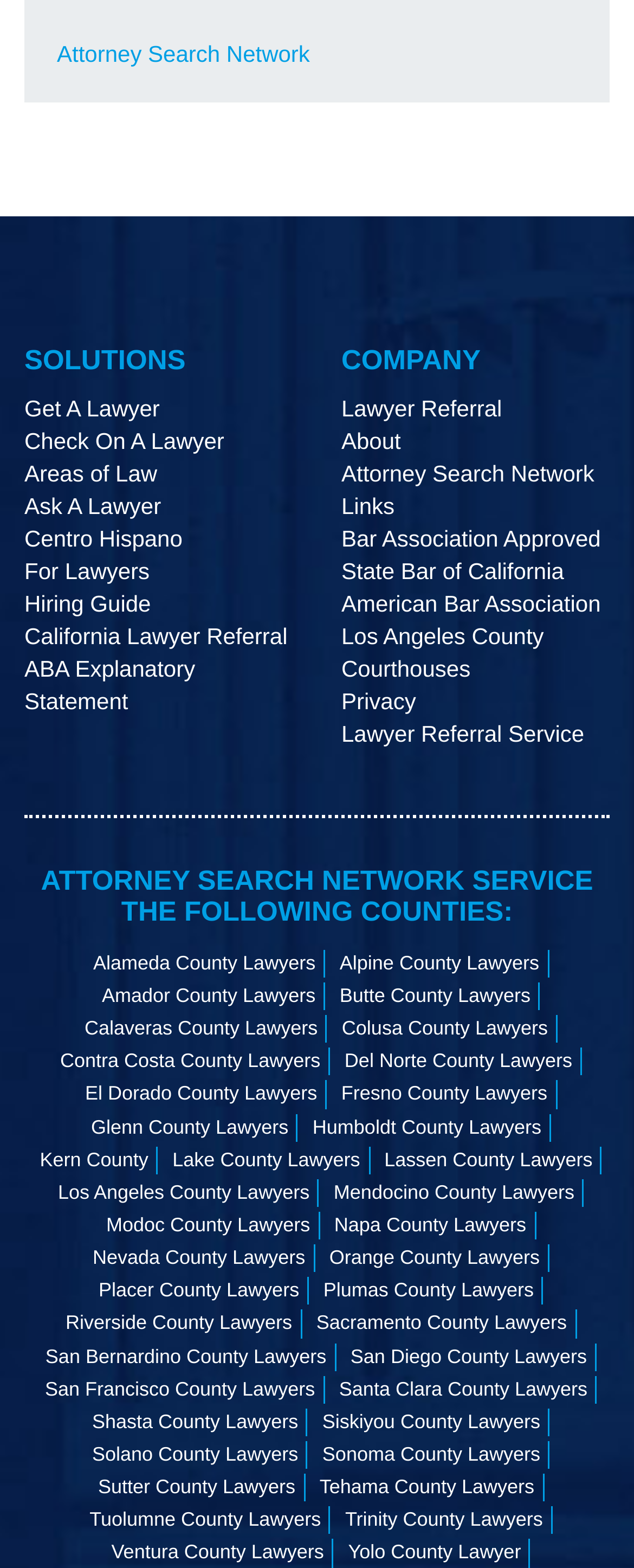What is the purpose of the 'Ask A Lawyer' link?
Based on the image content, provide your answer in one word or a short phrase.

To ask legal questions